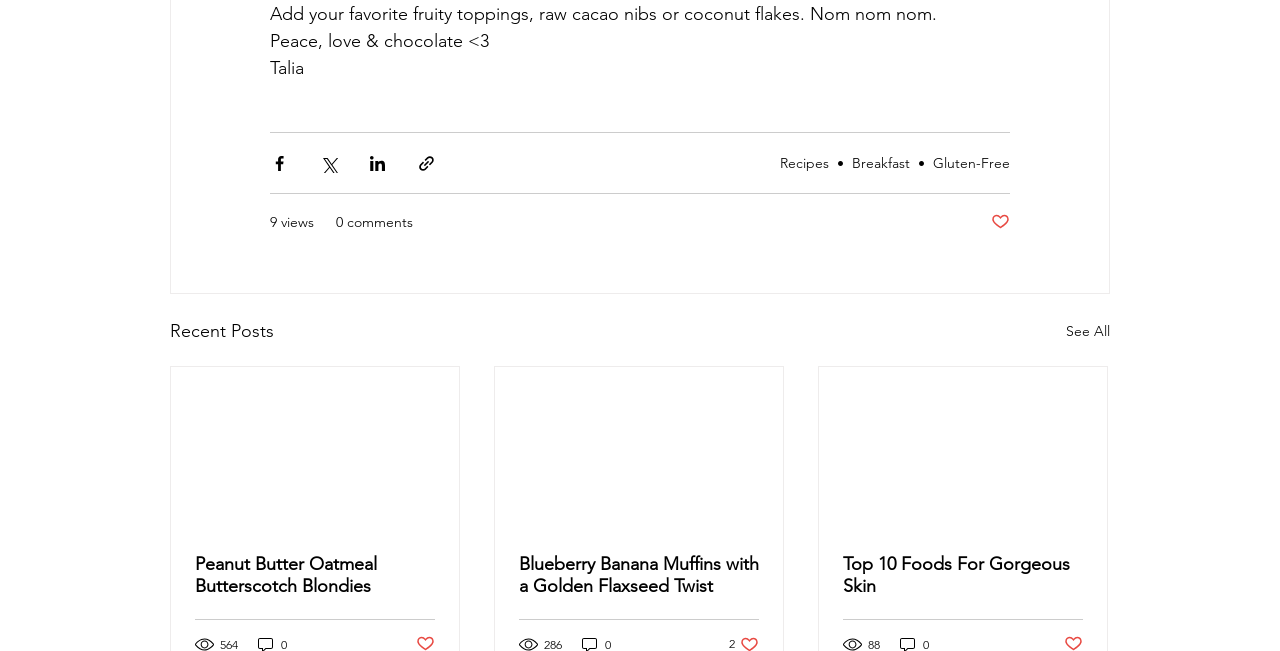Please identify the bounding box coordinates for the region that you need to click to follow this instruction: "Share via Facebook".

[0.211, 0.236, 0.226, 0.265]